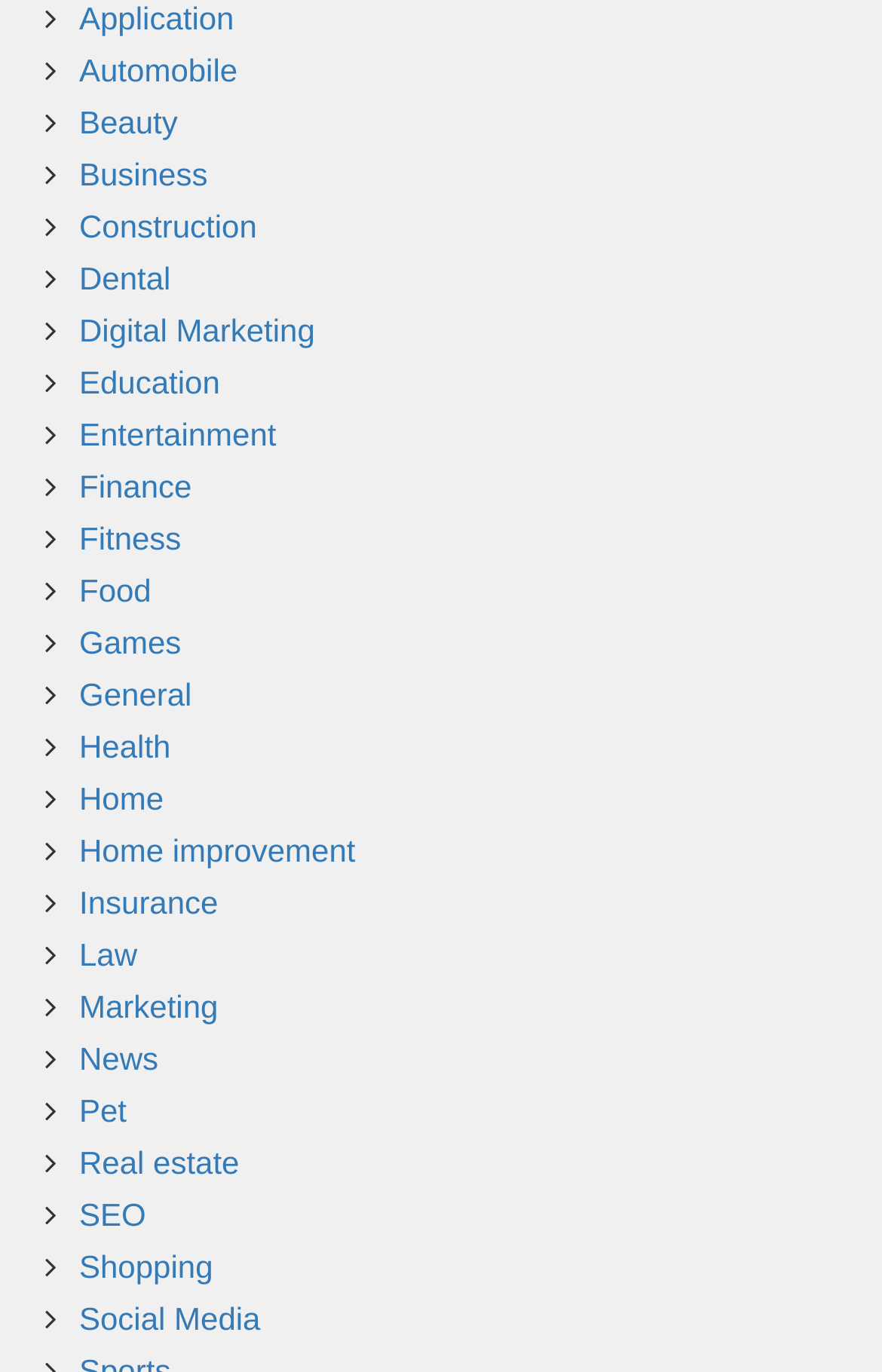Respond to the question below with a single word or phrase: What is the category located below 'Digital Marketing'?

Education